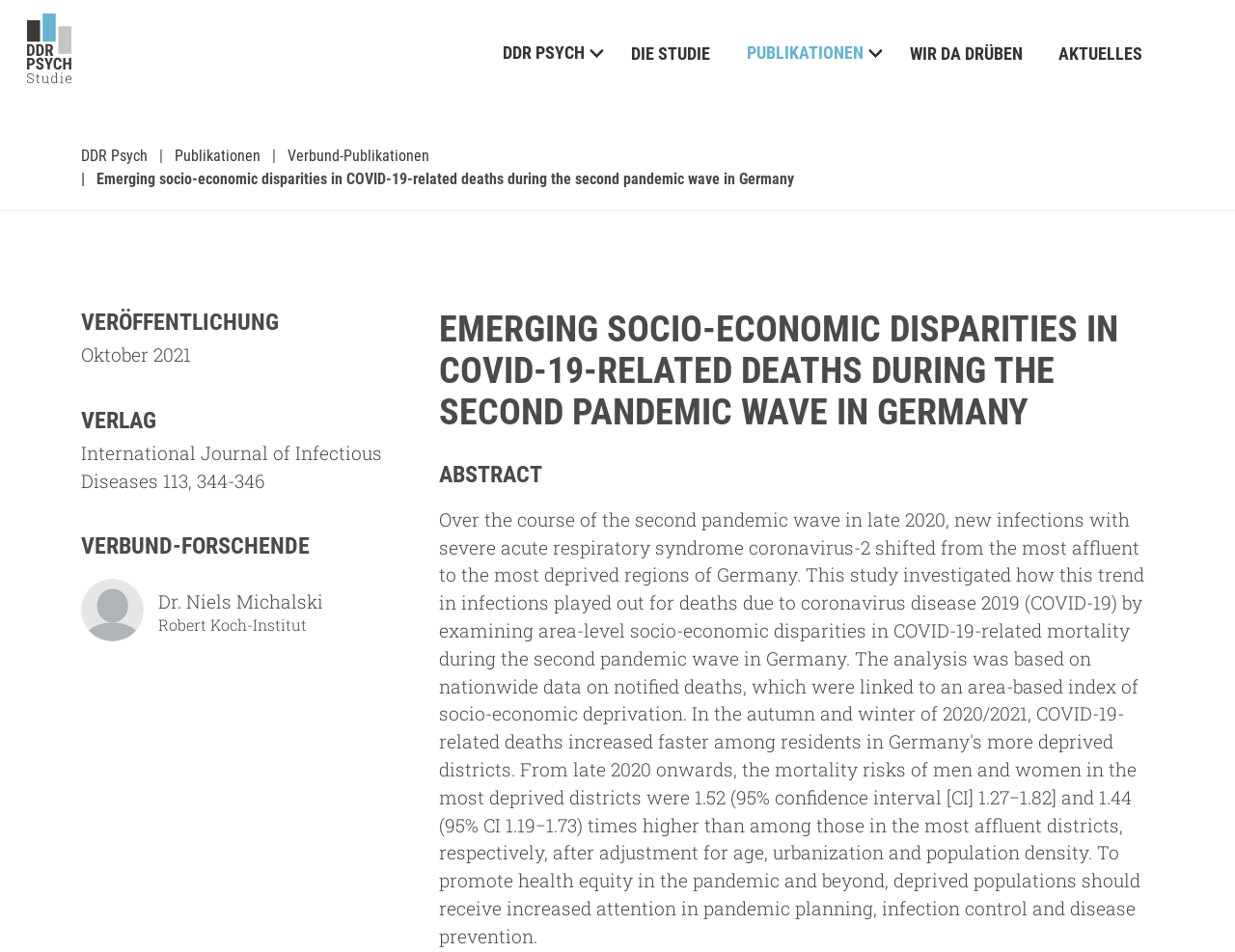Extract the bounding box coordinates of the UI element described by: "Publikationen". The coordinates should include four float numbers ranging from 0 to 1, e.g., [left, top, right, bottom].

[0.132, 0.152, 0.22, 0.176]